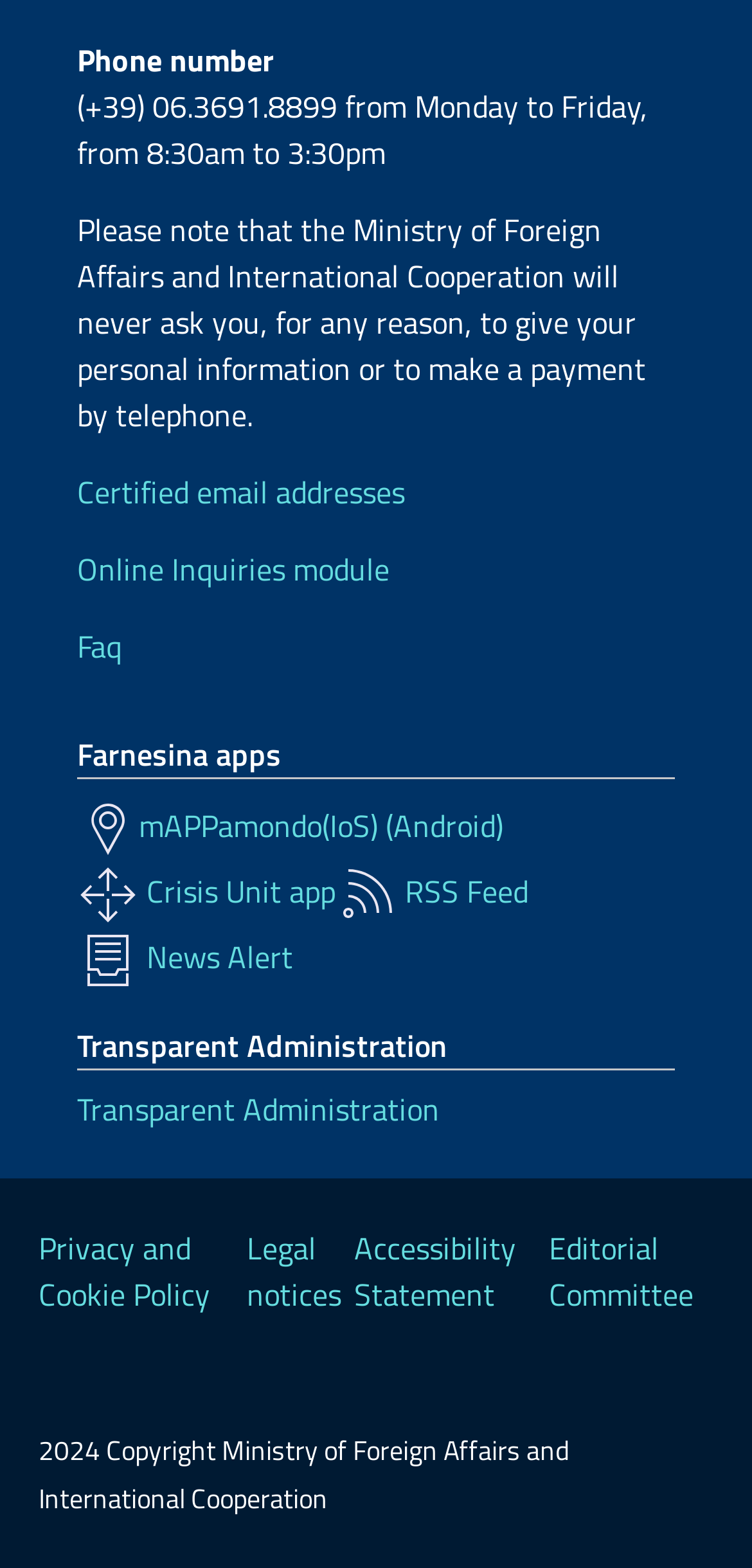What is the name of the app for iOS?
From the details in the image, provide a complete and detailed answer to the question.

The name of the app for iOS can be found in the 'Farnesina apps' section, which is mAPPamondo, and it has an accompanying image.